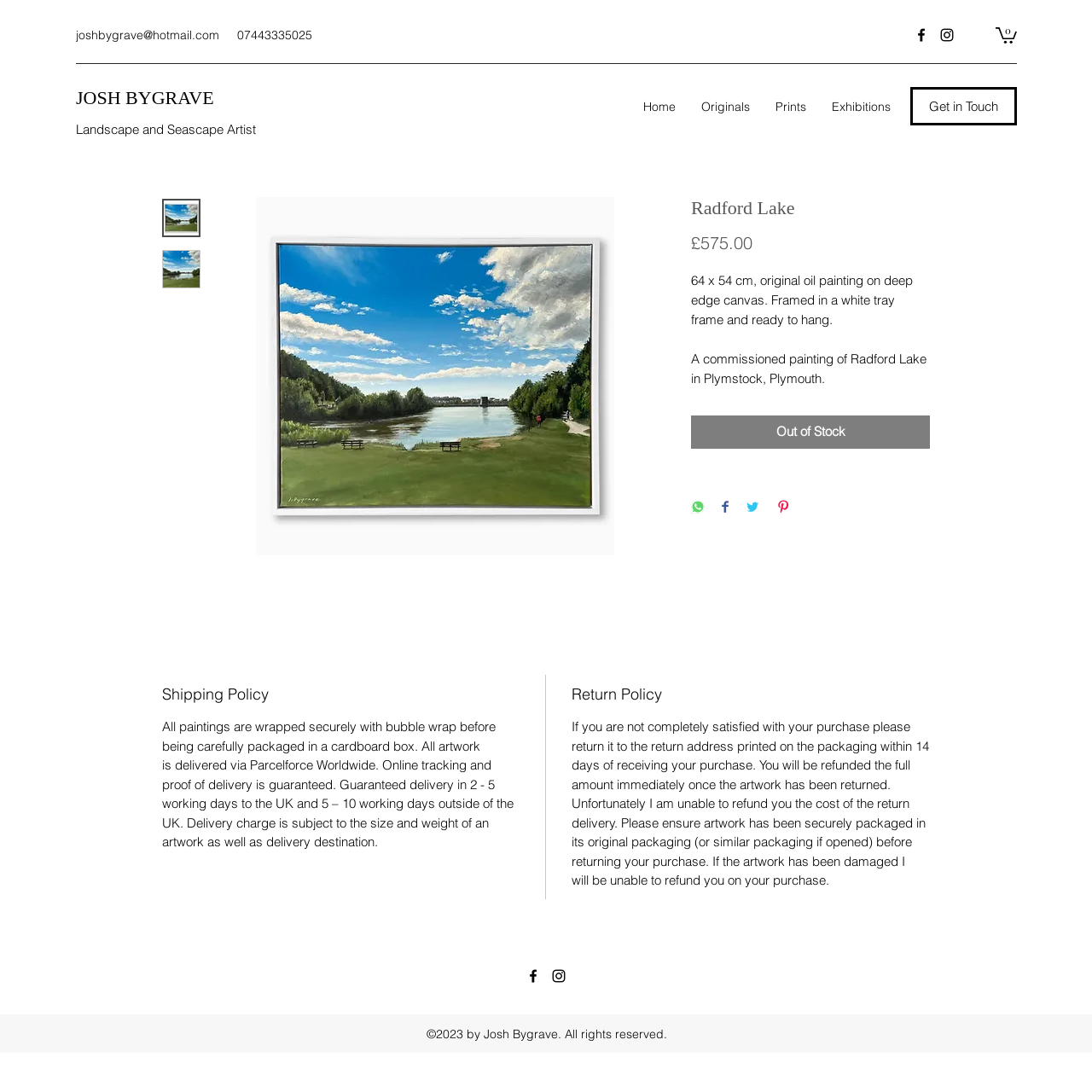Given the description: "0", determine the bounding box coordinates of the UI element. The coordinates should be formatted as four float numbers between 0 and 1, [left, top, right, bottom].

[0.912, 0.023, 0.931, 0.04]